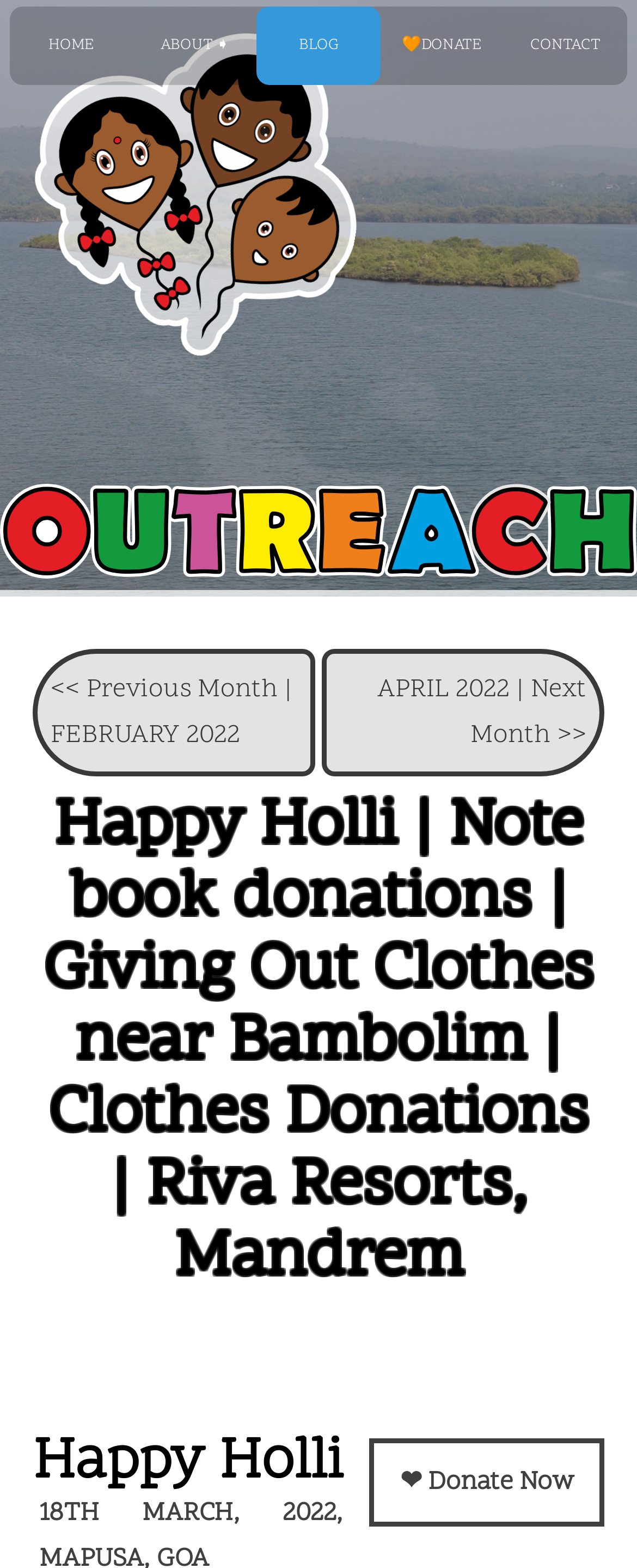Please extract and provide the main headline of the webpage.

Happy Holli | Note book donations | Giving Out Clothes near Bambolim | Clothes Donations | Riva Resorts, Mandrem